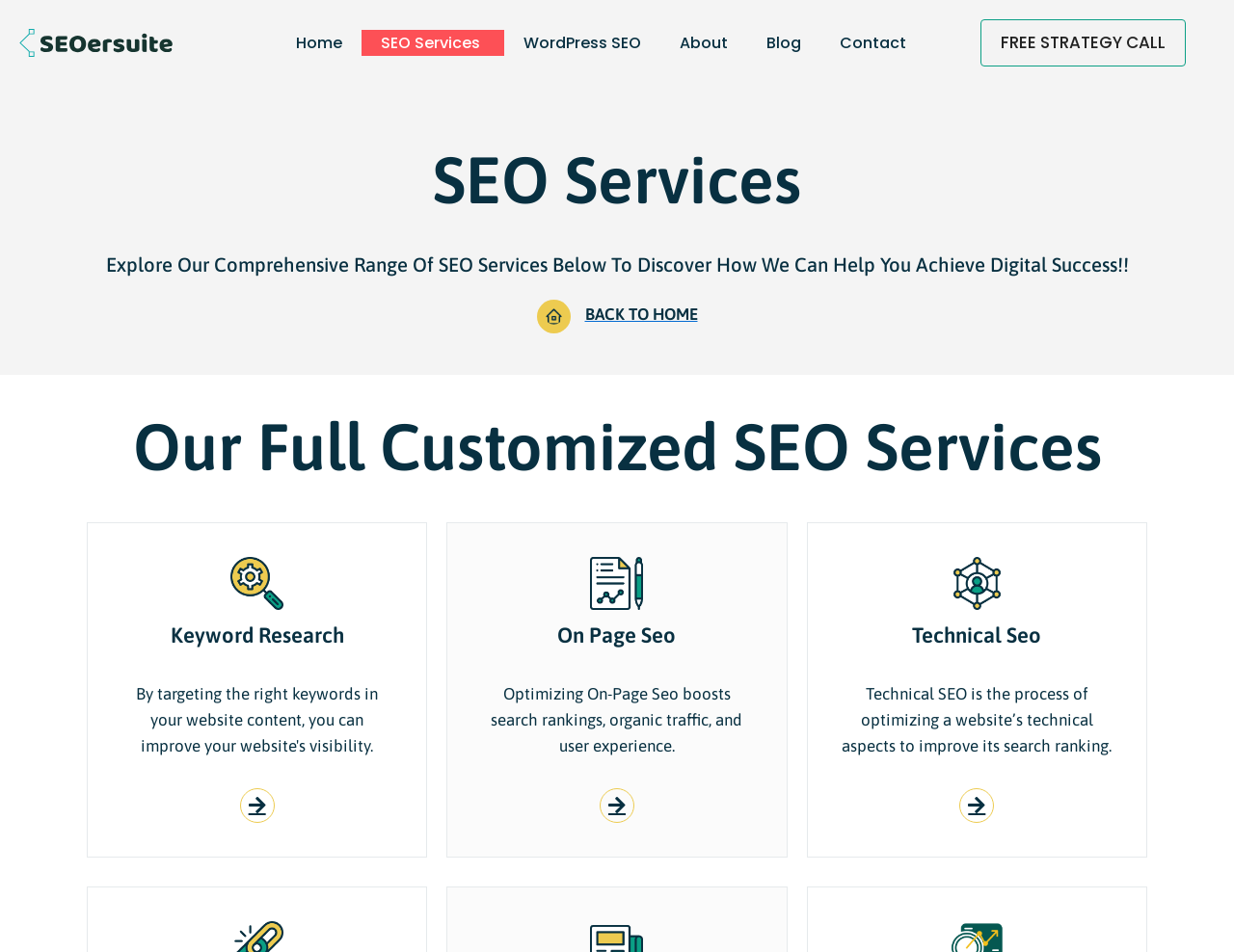Provide the bounding box coordinates for the UI element that is described by this text: "Contact". The coordinates should be in the form of four float numbers between 0 and 1: [left, top, right, bottom].

[0.665, 0.031, 0.75, 0.059]